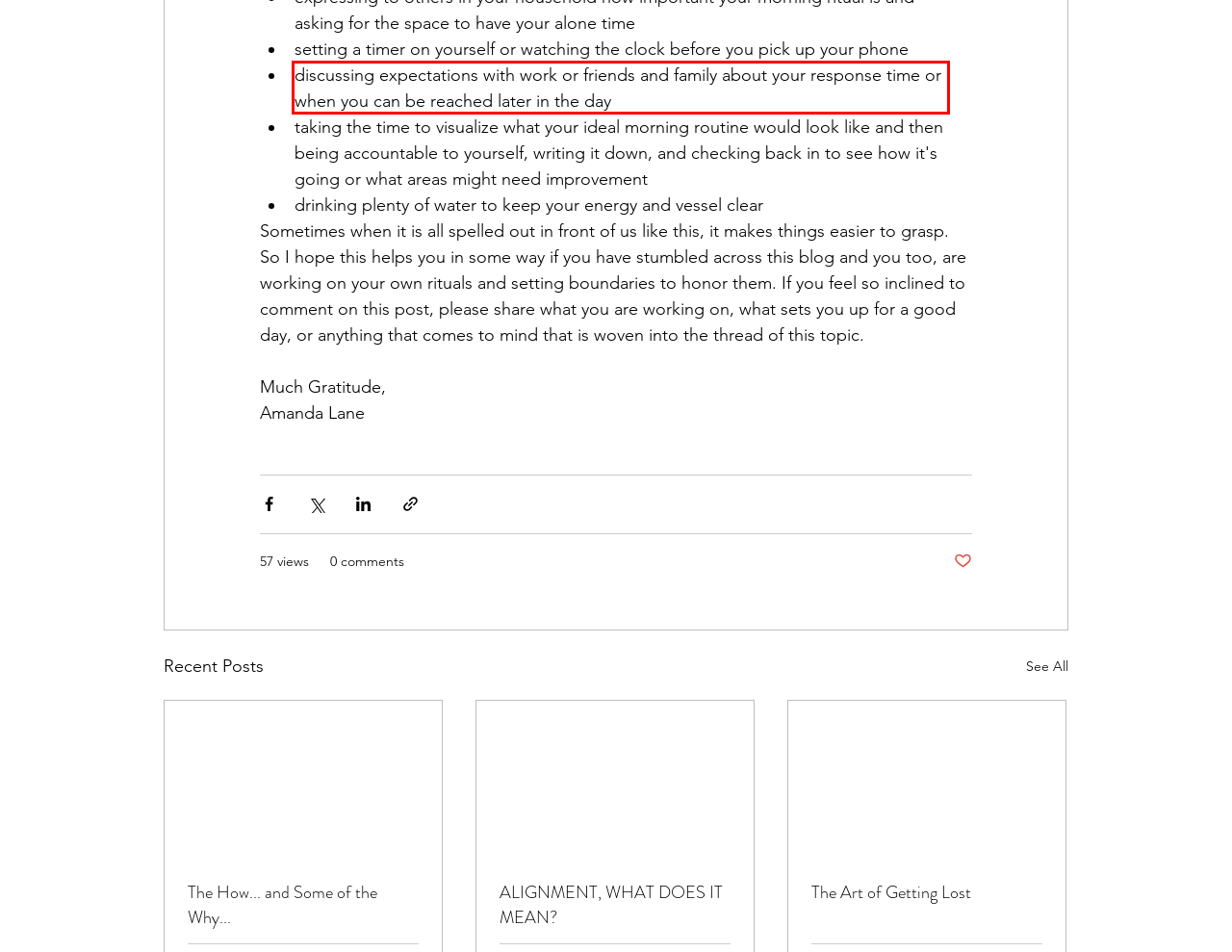Please extract the text content within the red bounding box on the webpage screenshot using OCR.

discussing expectations with work or friends and family about your response time or when you can be reached later in the day